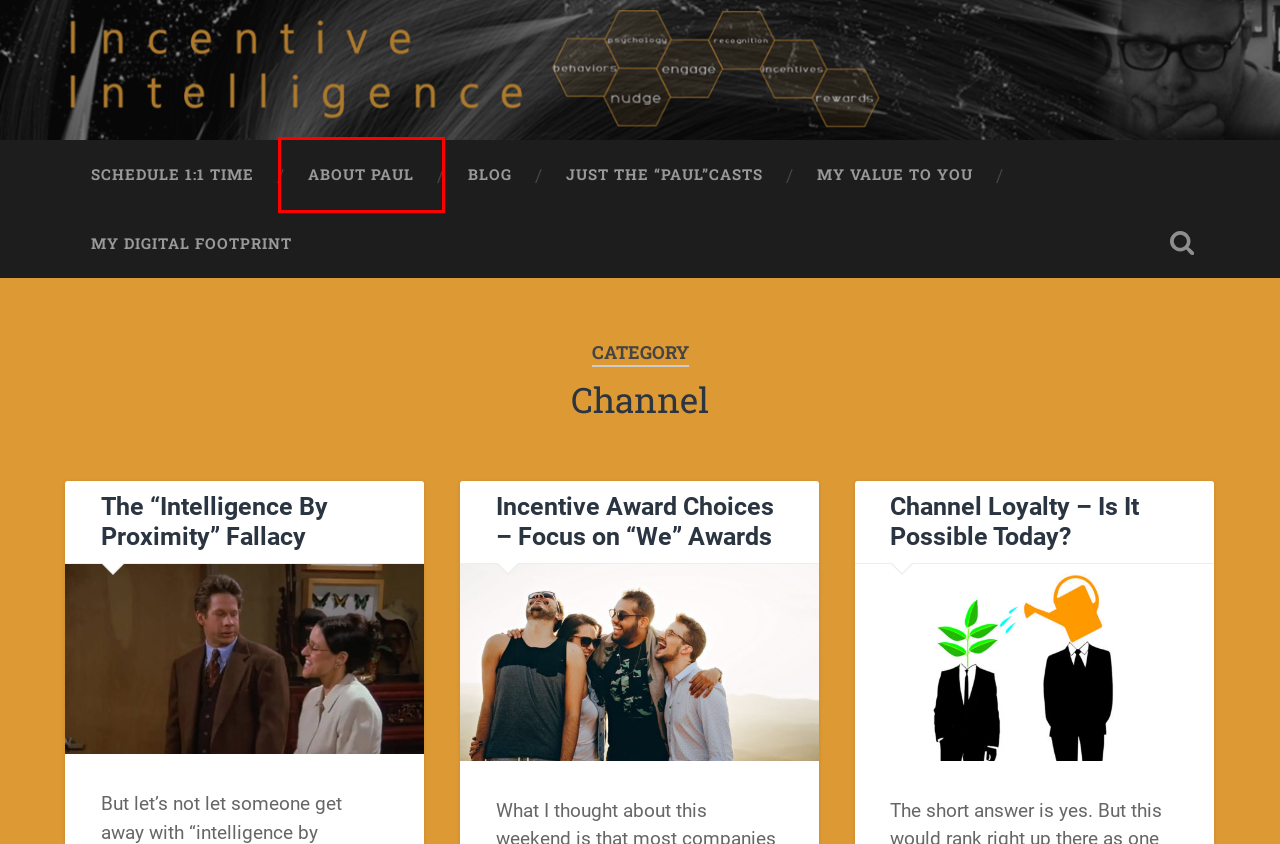You have a screenshot of a webpage with a red rectangle bounding box around an element. Identify the best matching webpage description for the new page that appears after clicking the element in the bounding box. The descriptions are:
A. Schedule Some 1:1 Time – Incentive Intelligence
B. Incentive Award Choices – Focus on “We” Awards – Incentive Intelligence
C. Podcasts – Incentive Intelligence
D. Channel Loyalty – Is It Possible Today? – Incentive Intelligence
E. Incentive Intelligence
F. My Value to You – Incentive Intelligence
G. About Paul – Incentive Intelligence
H. My Digital Footprint – Incentive Intelligence

G